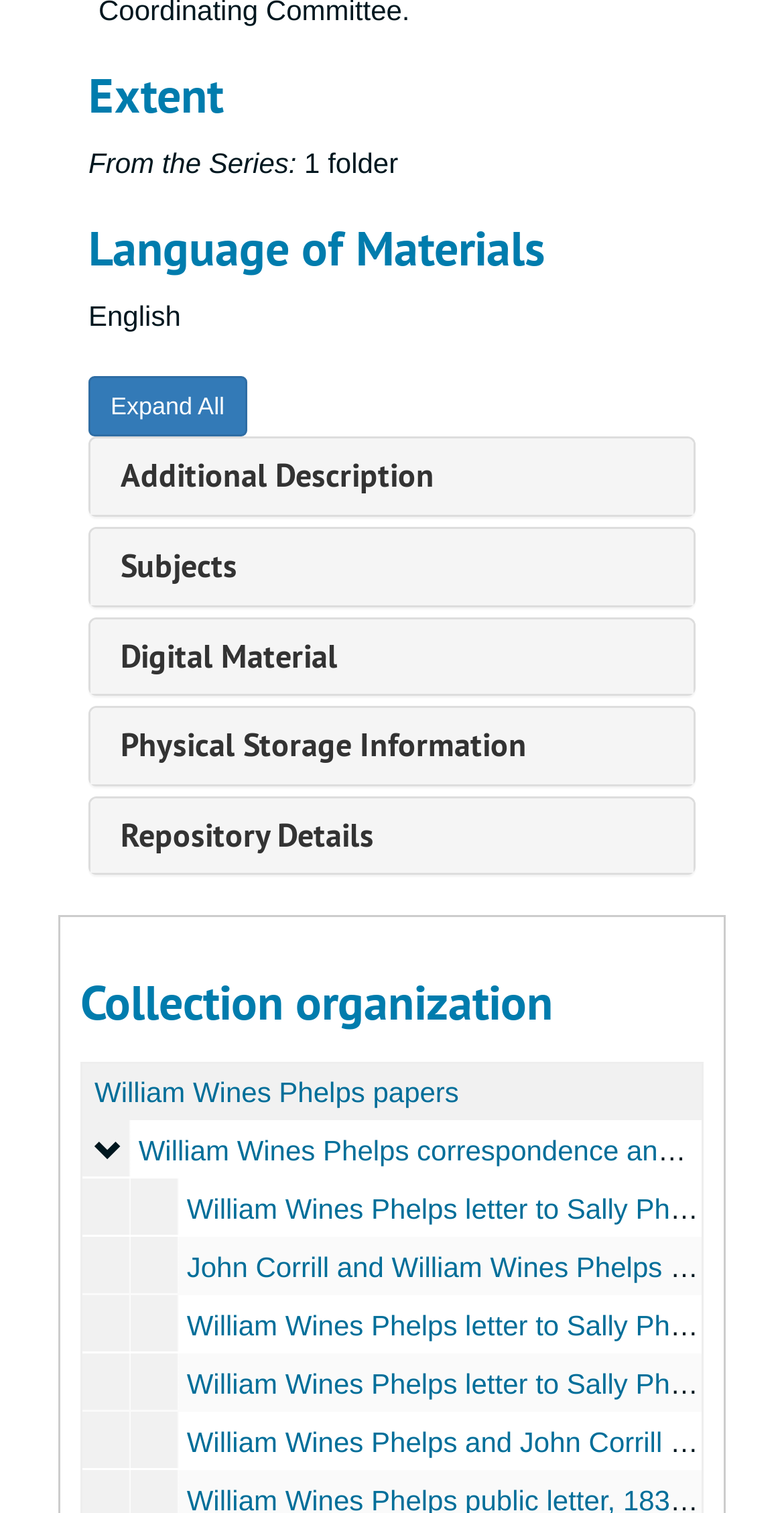How many folders are there?
Provide a thorough and detailed answer to the question.

The answer can be found in the 'From the Series:' section, where it is stated that there is '1 folder'.